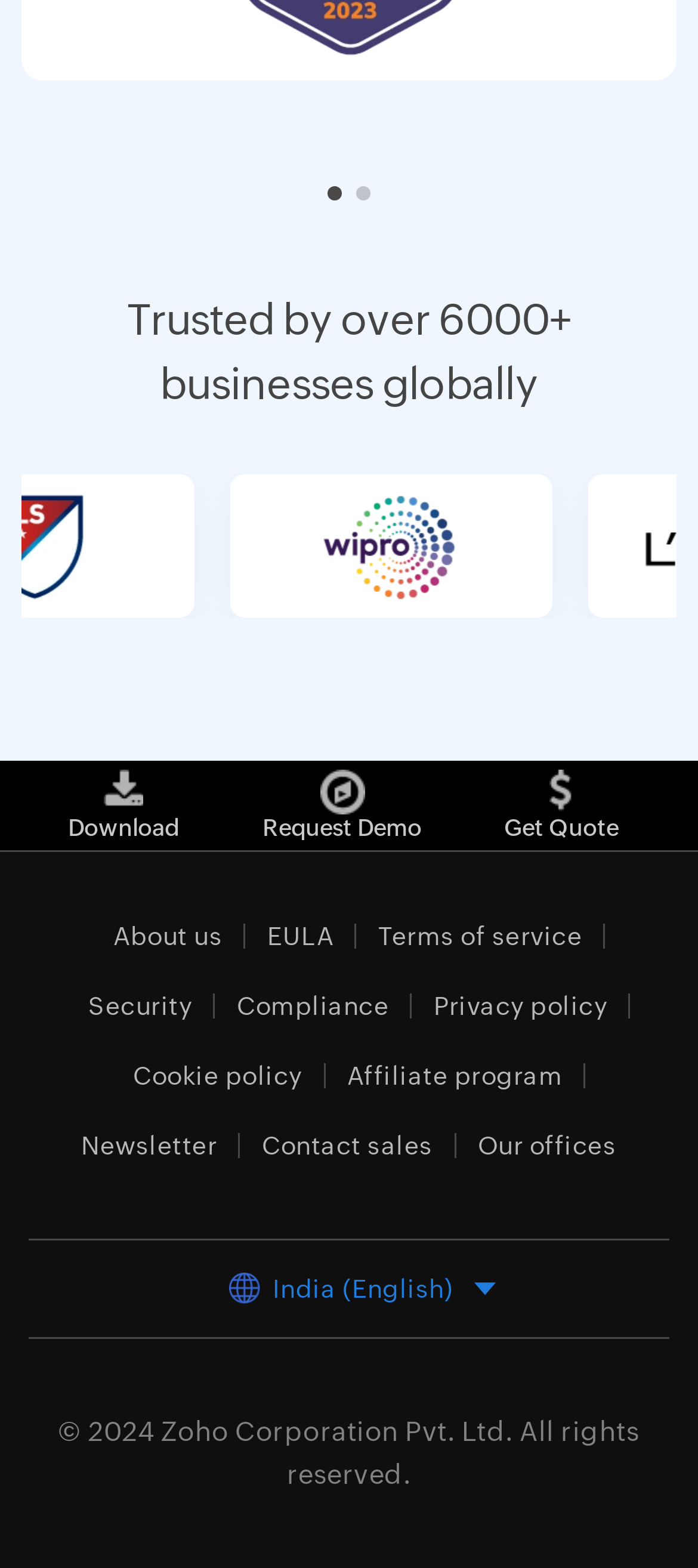Please determine the bounding box coordinates of the clickable area required to carry out the following instruction: "Get a quote". The coordinates must be four float numbers between 0 and 1, represented as [left, top, right, bottom].

[0.722, 0.491, 0.886, 0.536]